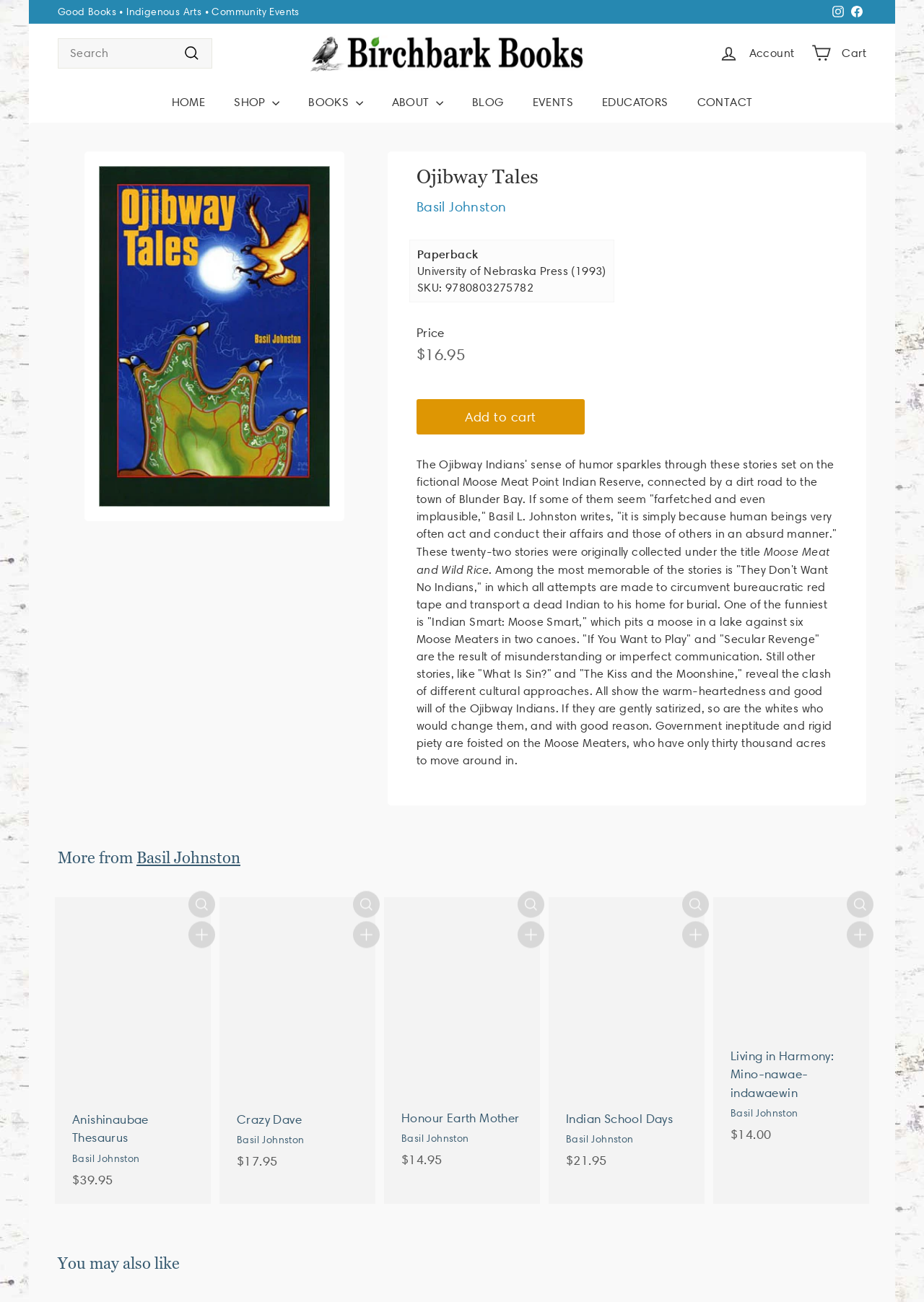Using the description "BOOKS import 'components/icon';", locate and provide the bounding box of the UI element.

[0.318, 0.063, 0.408, 0.094]